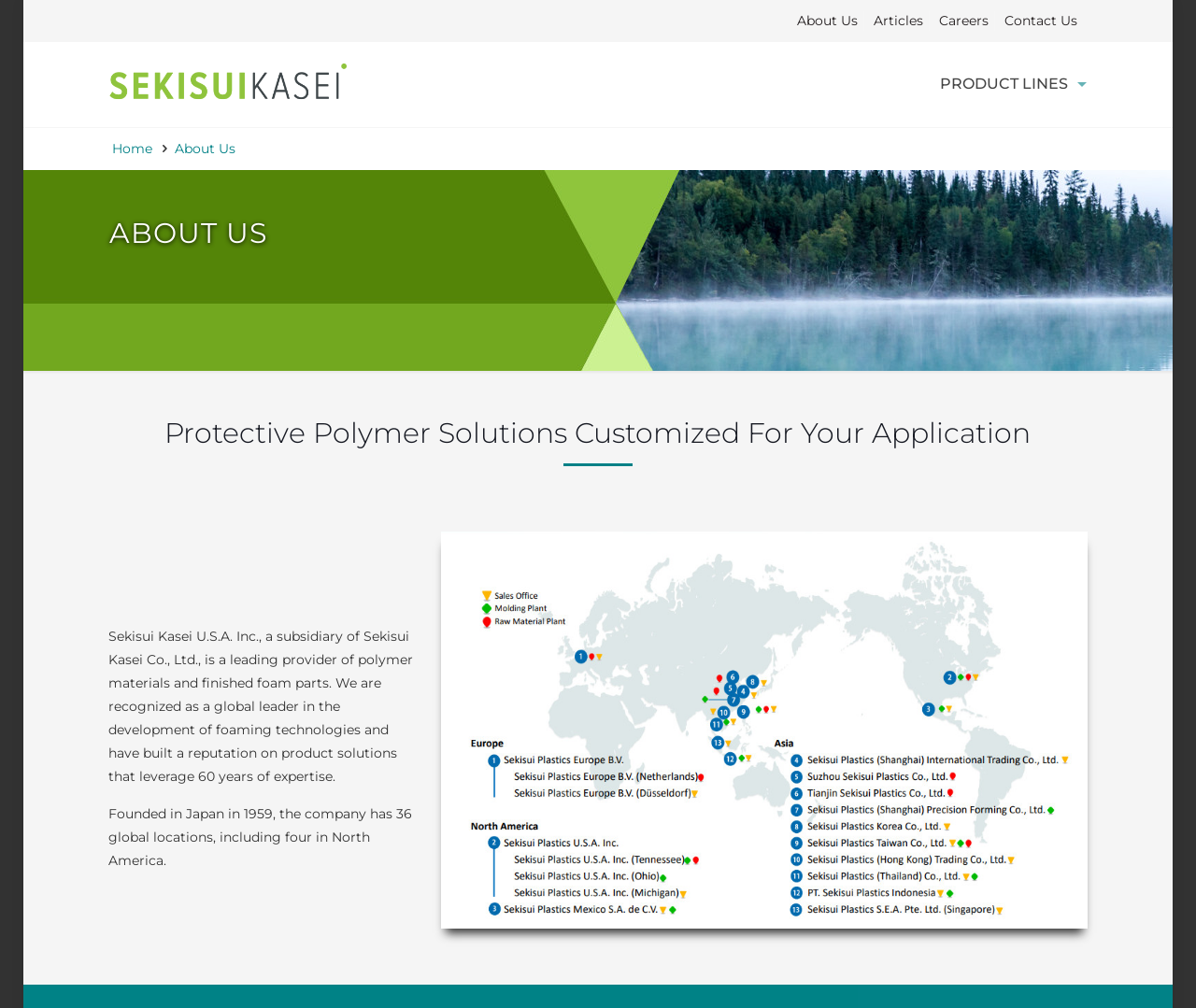Provide the bounding box coordinates of the area you need to click to execute the following instruction: "click Contact Us".

[0.84, 0.012, 0.901, 0.029]